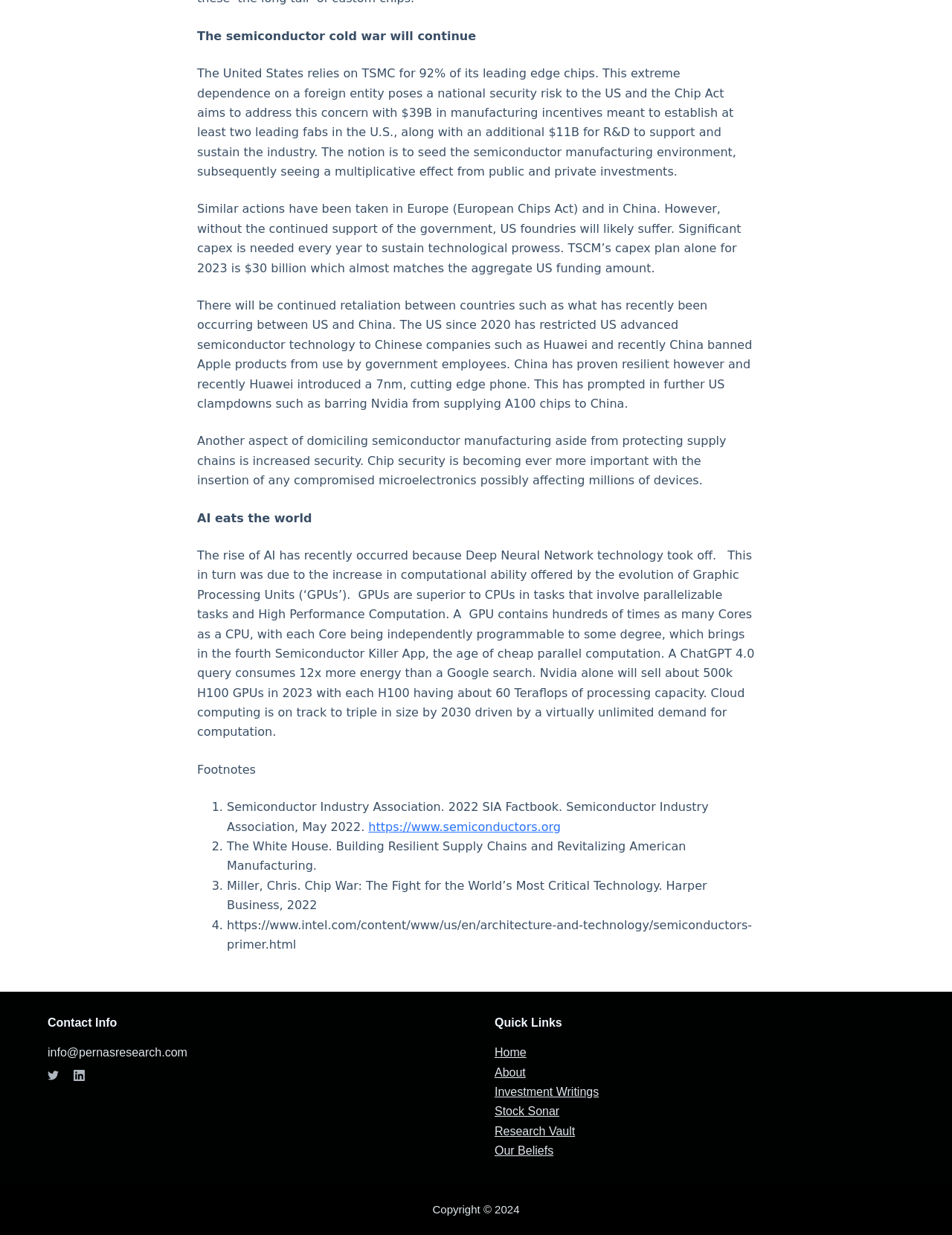Find the bounding box coordinates for the area you need to click to carry out the instruction: "Check the 'Copyright' information". The coordinates should be four float numbers between 0 and 1, indicated as [left, top, right, bottom].

[0.454, 0.974, 0.546, 0.984]